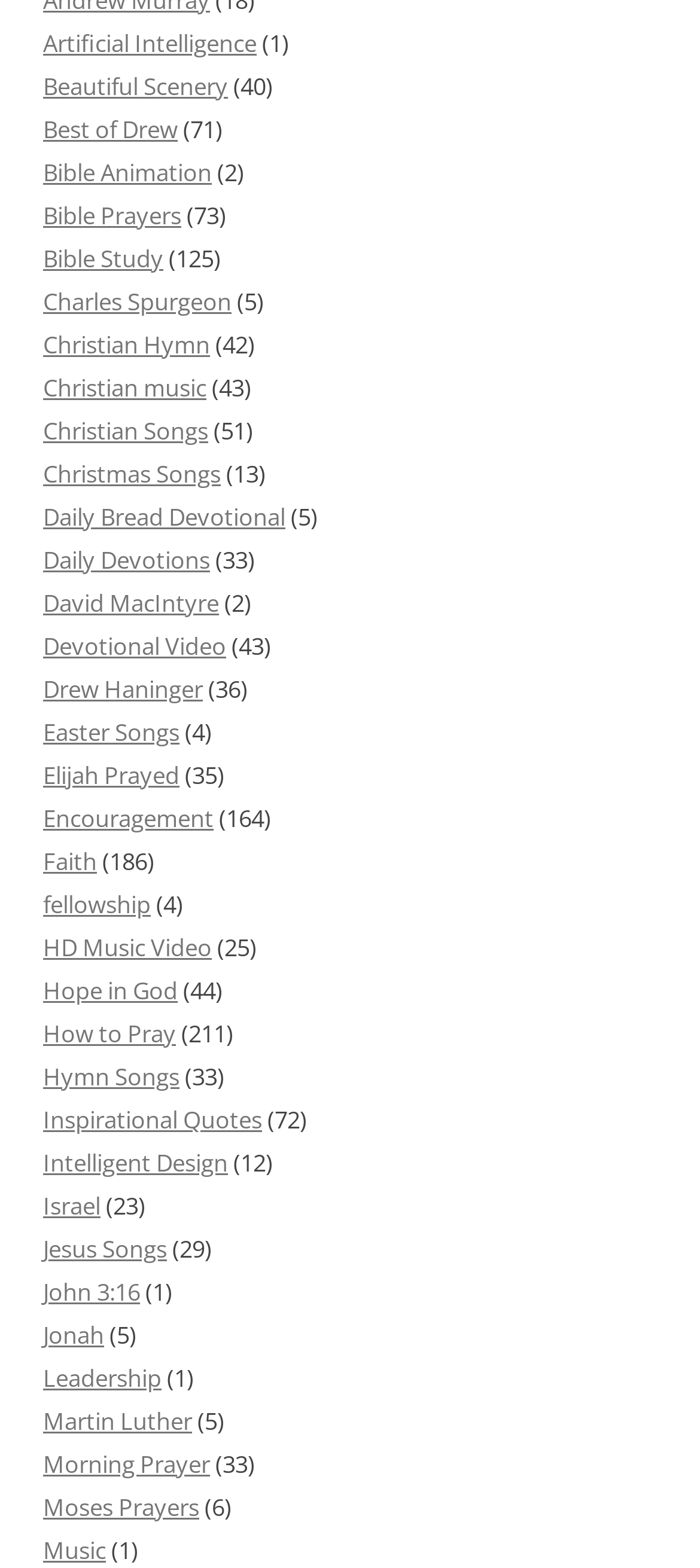Find the bounding box coordinates for the element that must be clicked to complete the instruction: "Visit Beautiful Scenery". The coordinates should be four float numbers between 0 and 1, indicated as [left, top, right, bottom].

[0.062, 0.045, 0.326, 0.065]